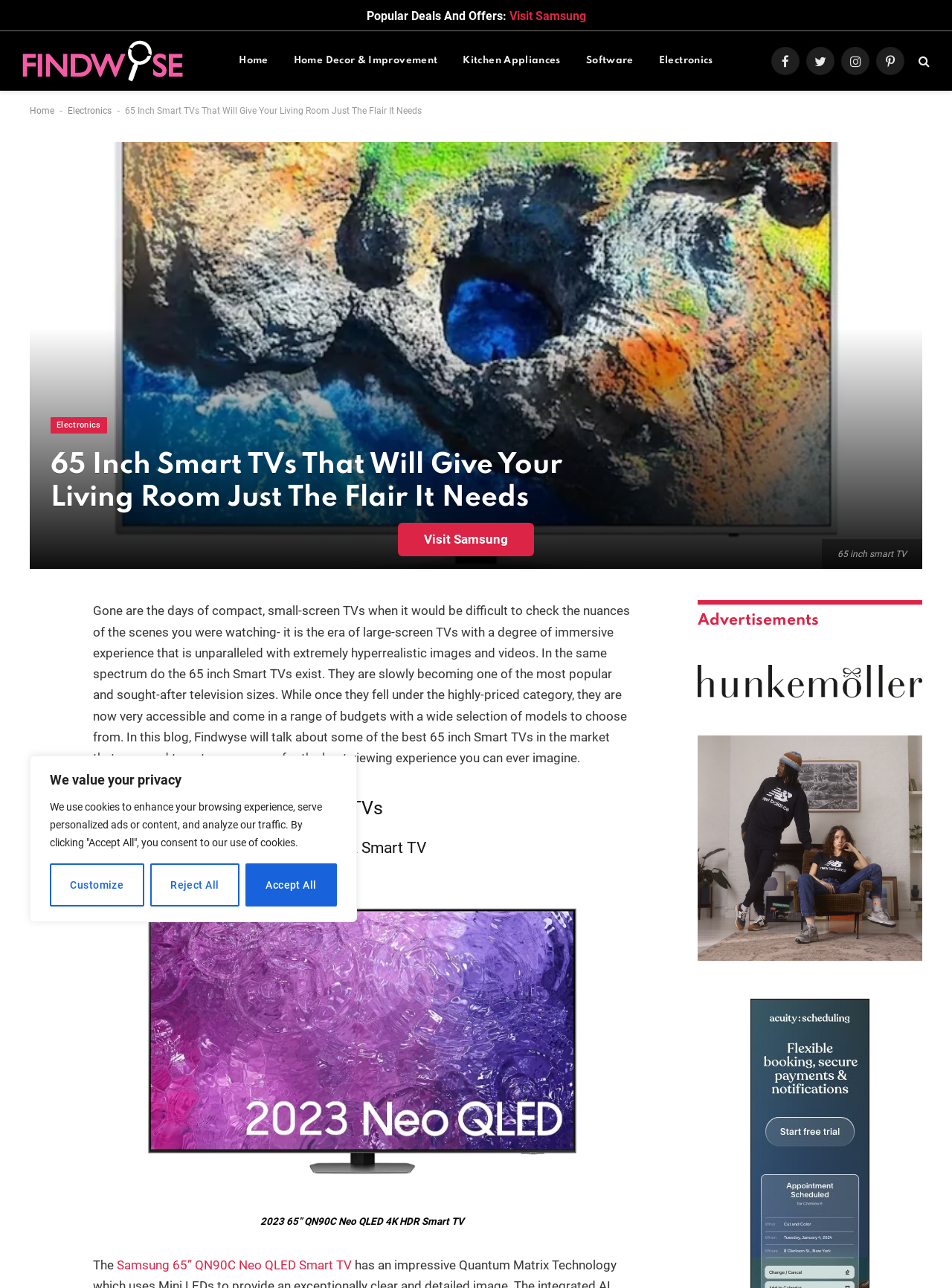Please identify the bounding box coordinates of the area I need to click to accomplish the following instruction: "Read about 2023 65” QN90C Neo QLED 4K HDR Smart TV".

[0.075, 0.685, 0.685, 0.936]